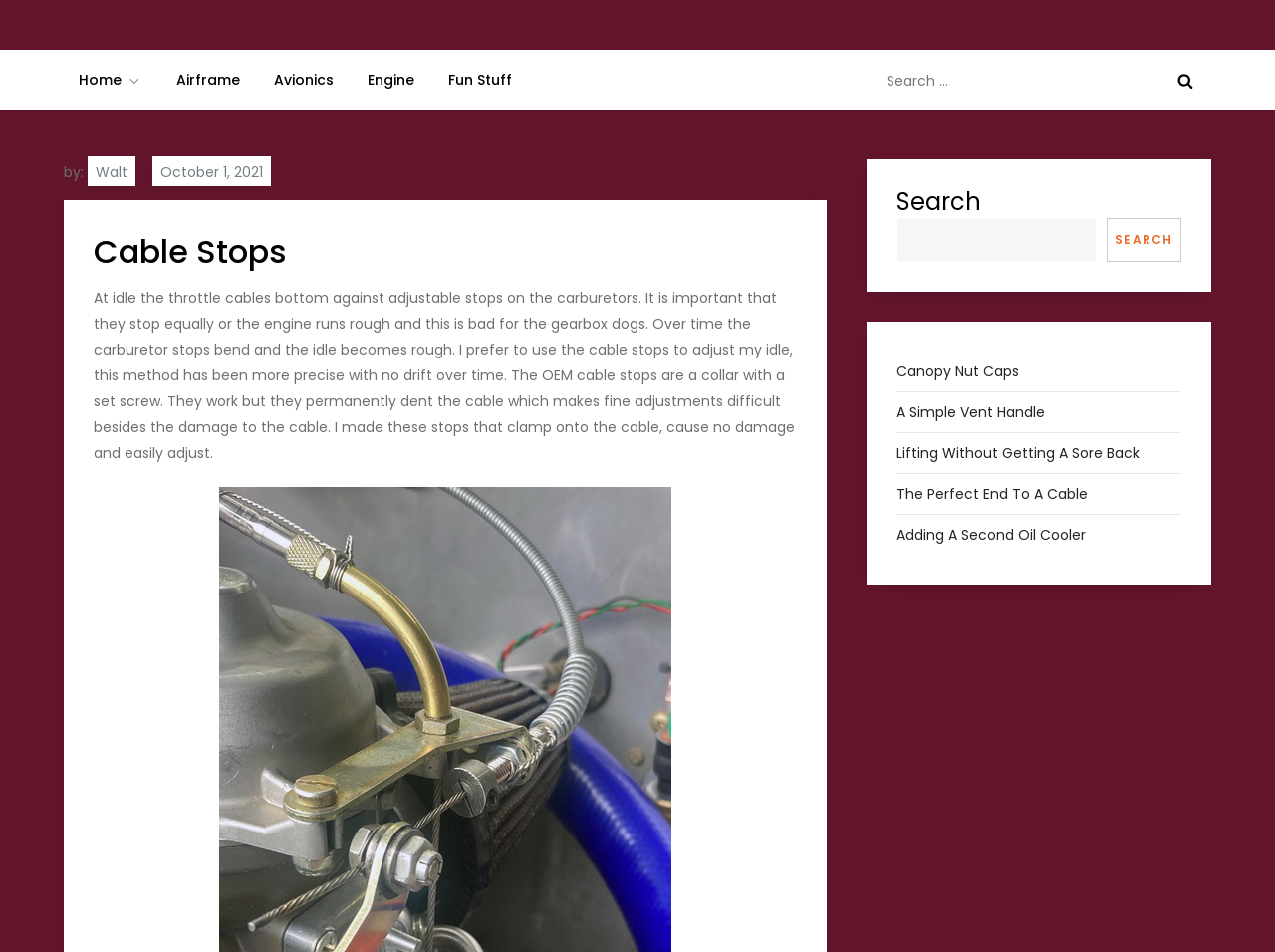Answer the following in one word or a short phrase: 
What is the purpose of the cable stops?

To adjust idle